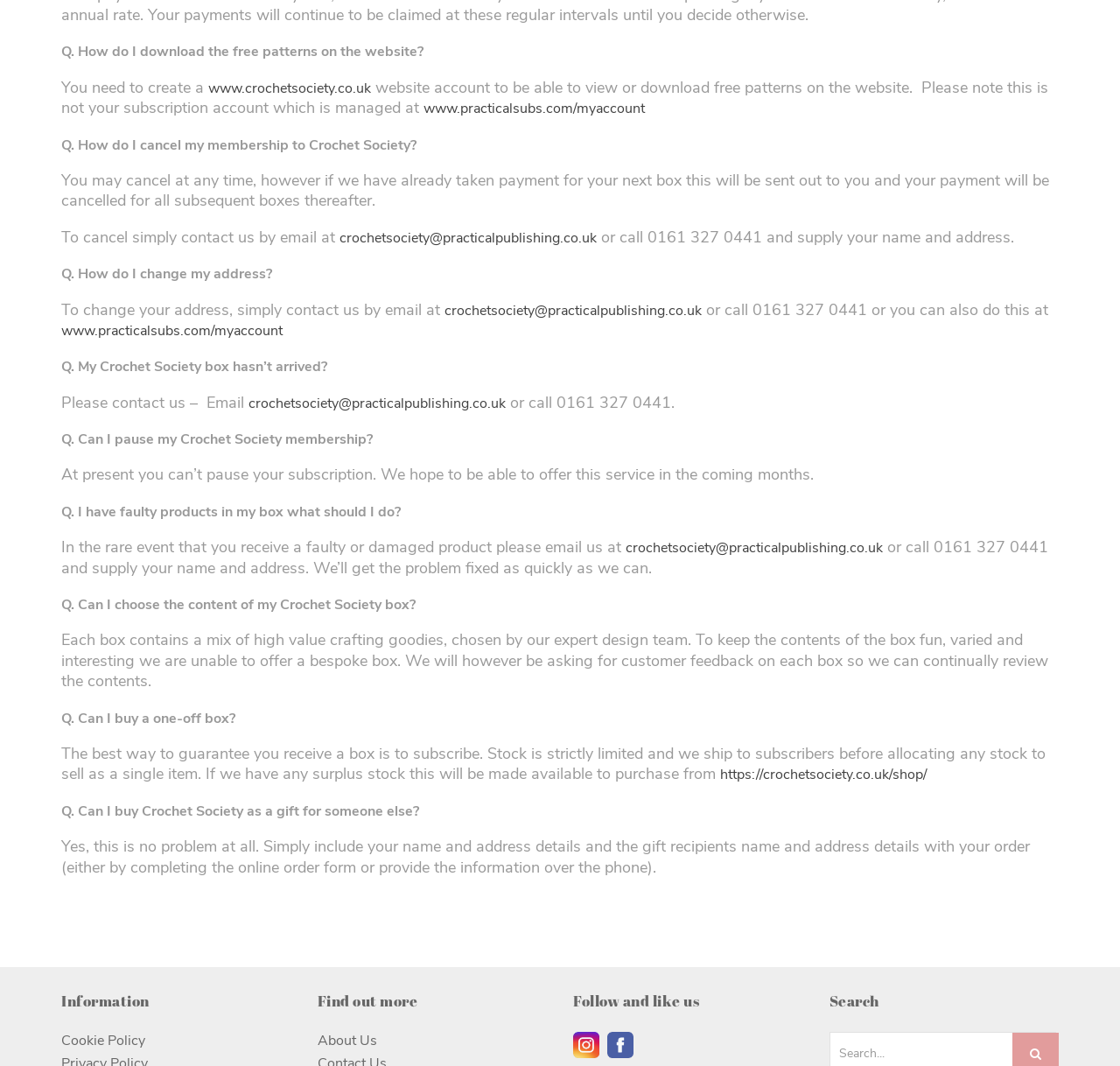Identify the bounding box coordinates of the area you need to click to perform the following instruction: "Open Instagram".

None